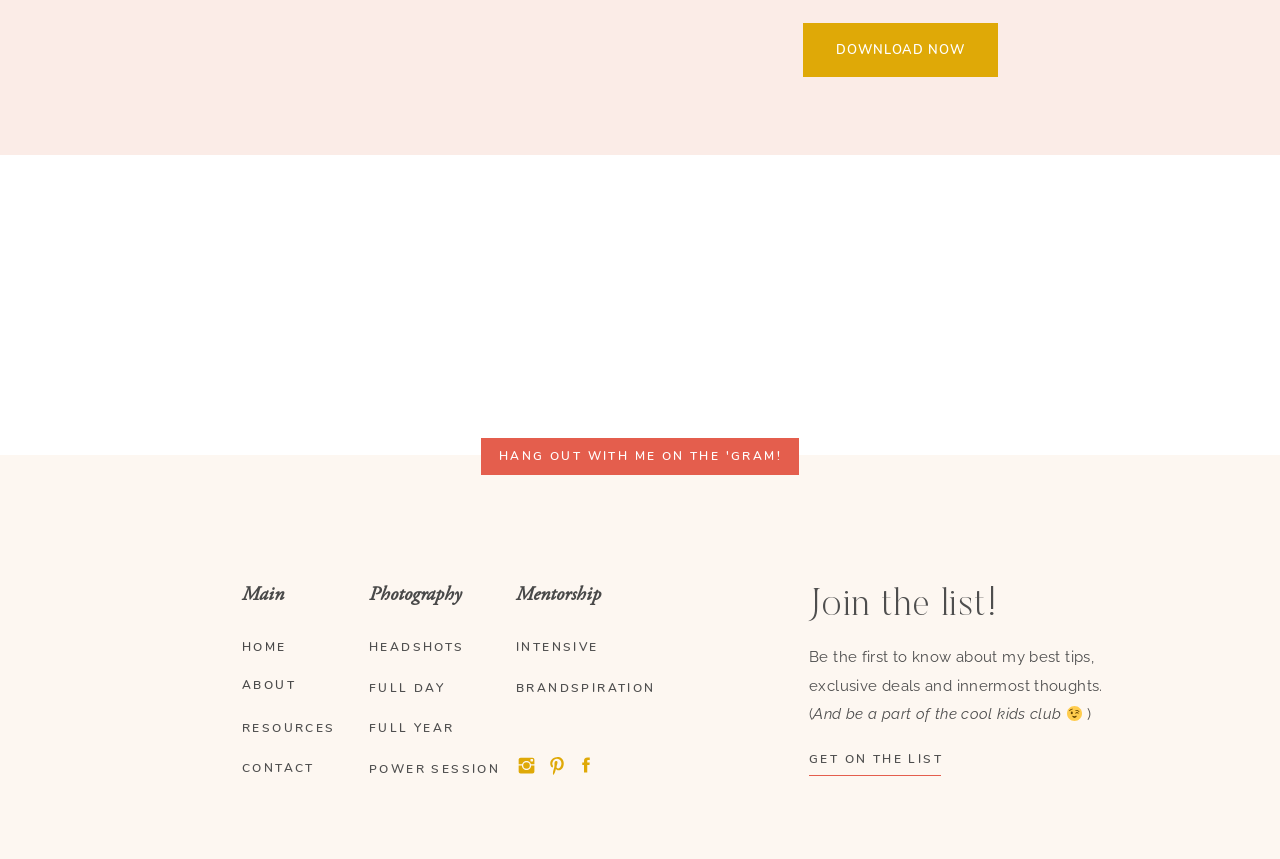Please find the bounding box coordinates (top-left x, top-left y, bottom-right x, bottom-right y) in the screenshot for the UI element described as follows: RESOURCES

[0.189, 0.837, 0.306, 0.864]